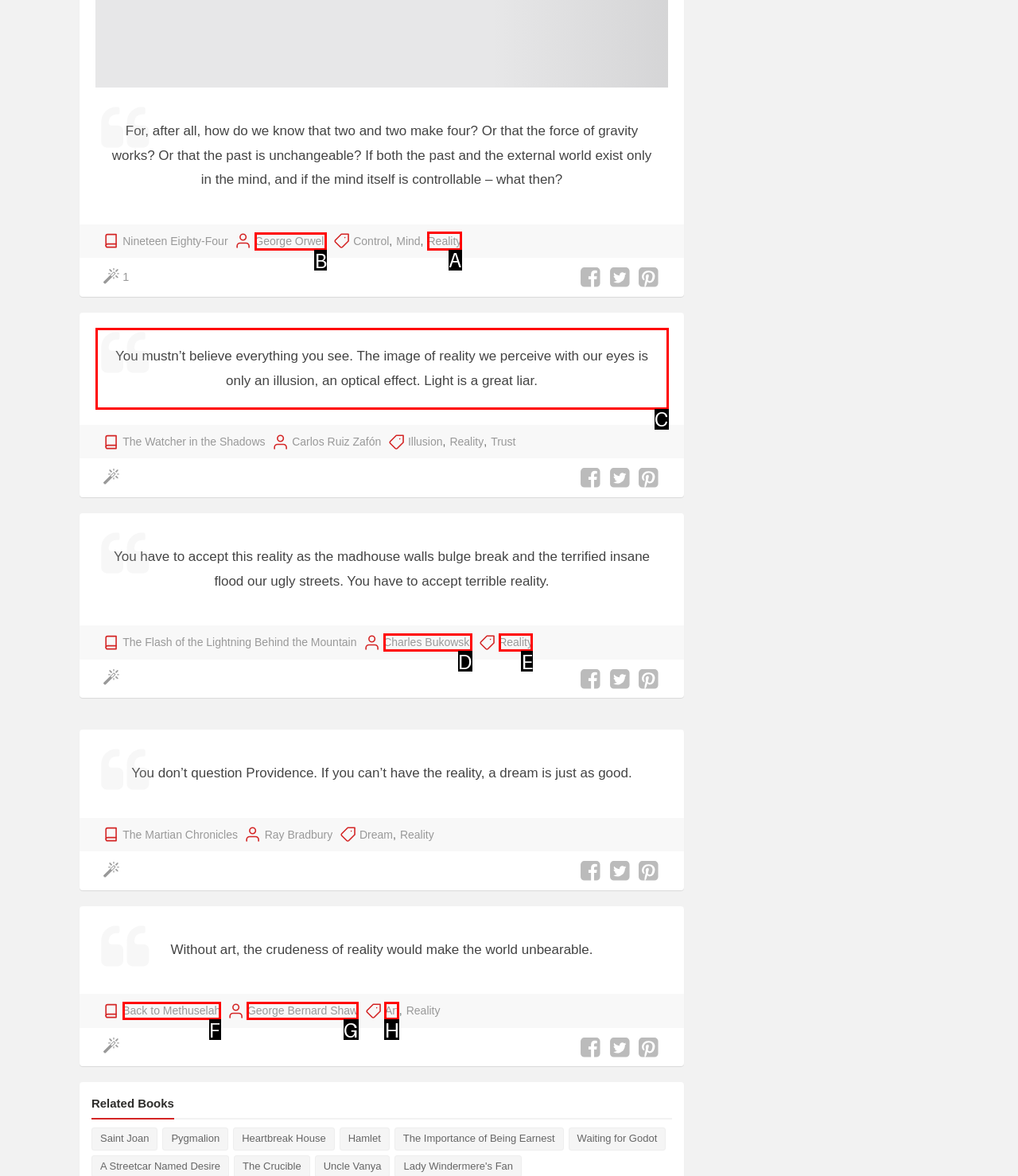Select the correct option from the given choices to perform this task: Click on the link 'George Orwell'. Provide the letter of that option.

B